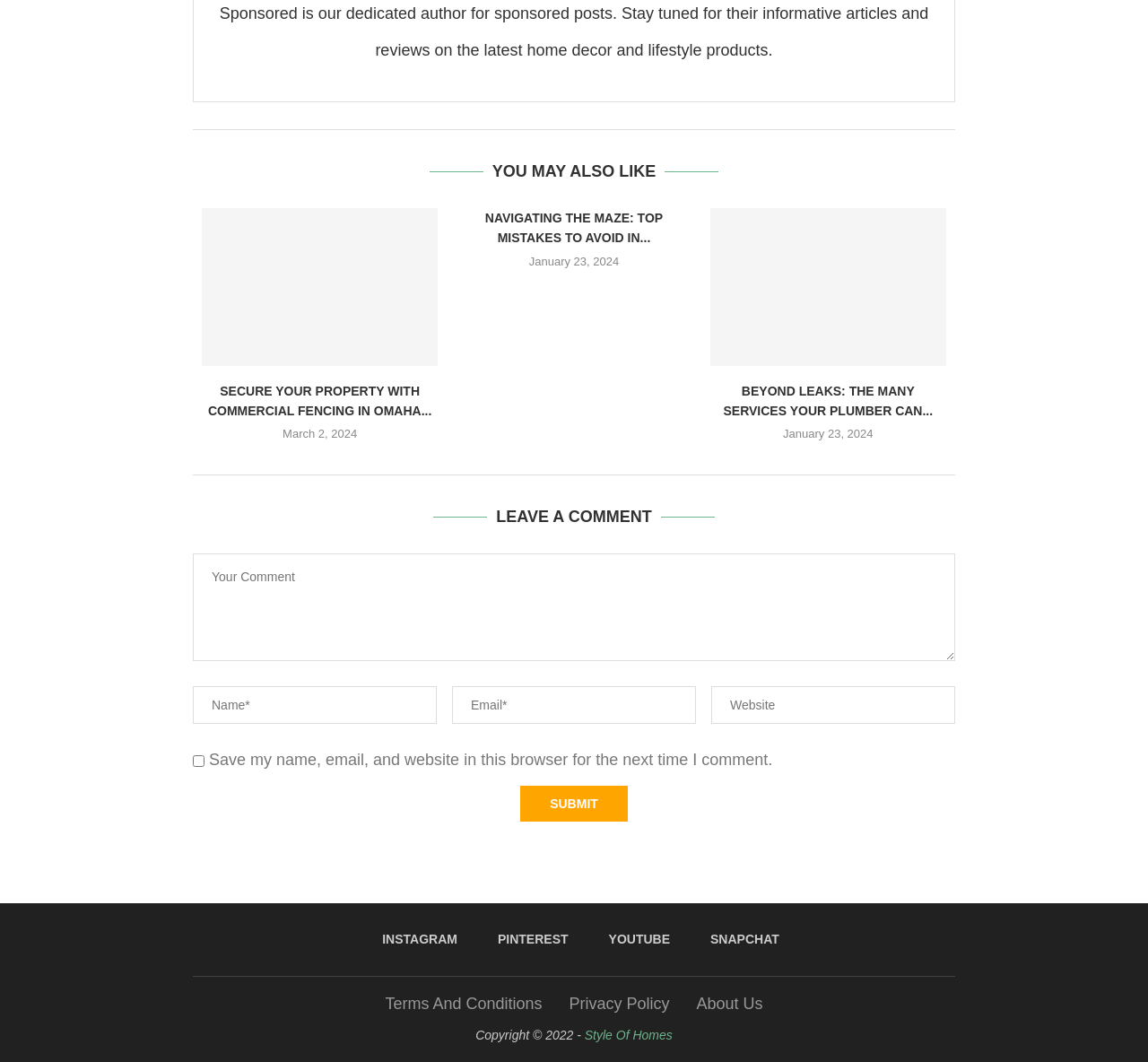Please reply to the following question with a single word or a short phrase:
Who is the dedicated author for sponsored posts?

Sponsored